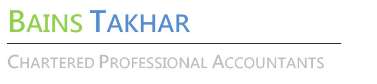What phrase is written in a gray font?
Using the details shown in the screenshot, provide a comprehensive answer to the question.

The caption is examined to determine the phrase written in a gray font, which is 'Chartered Professional Accountants', providing a professional touch to the logo.